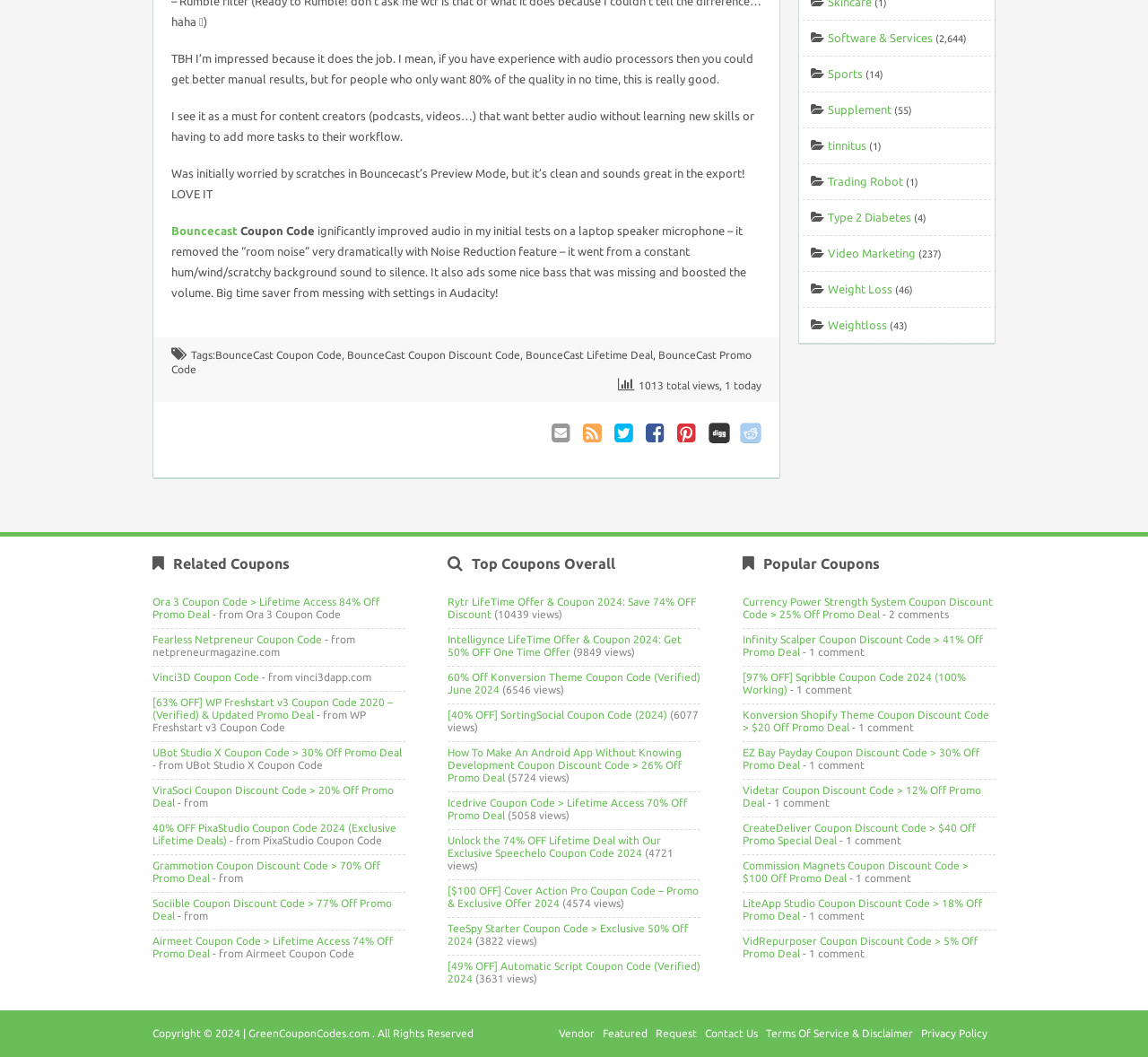Based on the element description, predict the bounding box coordinates (top-left x, top-left y, bottom-right x, bottom-right y) for the UI element in the screenshot: Software & Services

[0.721, 0.029, 0.812, 0.041]